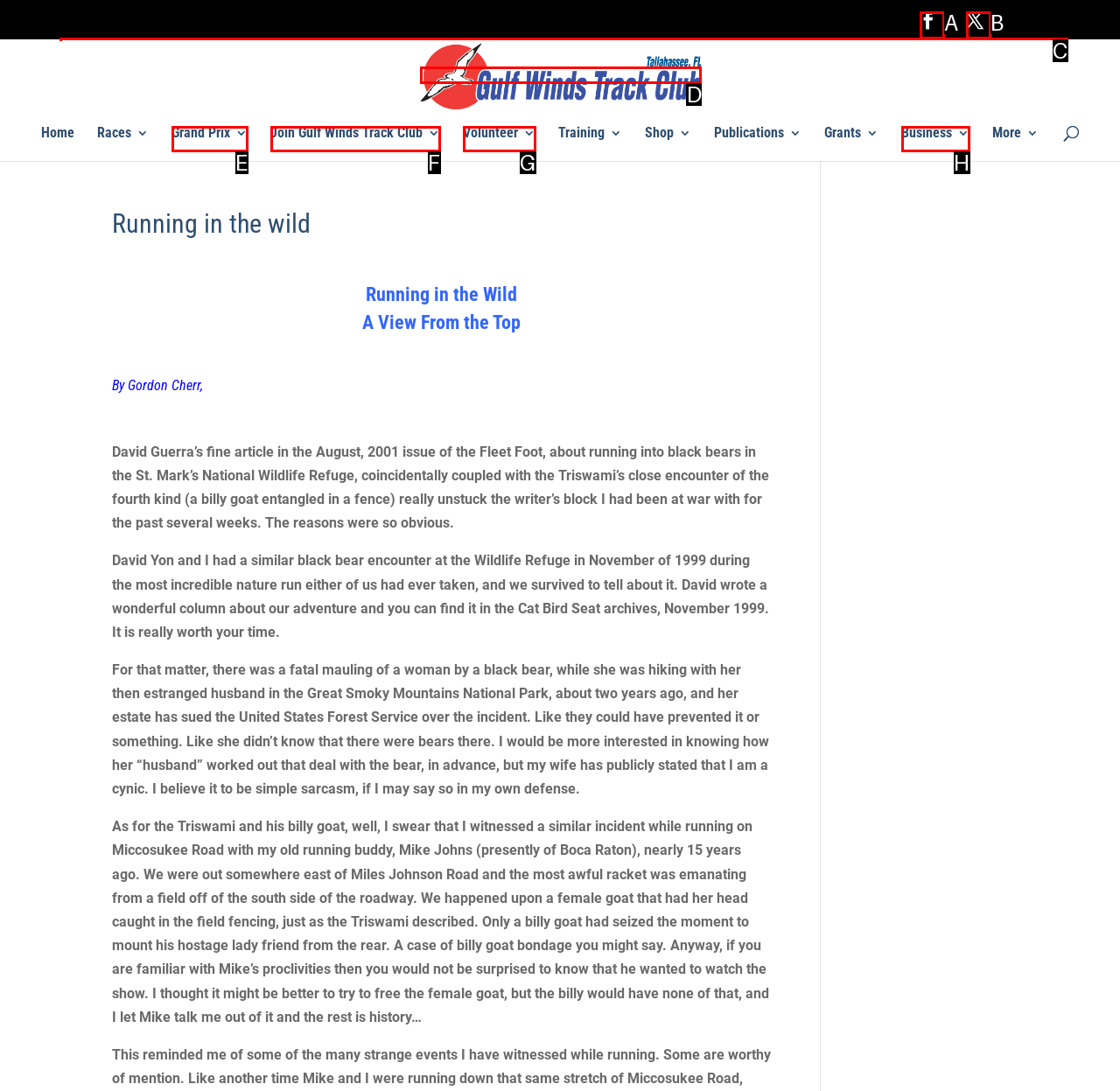Tell me the letter of the HTML element that best matches the description: Join Gulf Winds Track Club from the provided options.

F